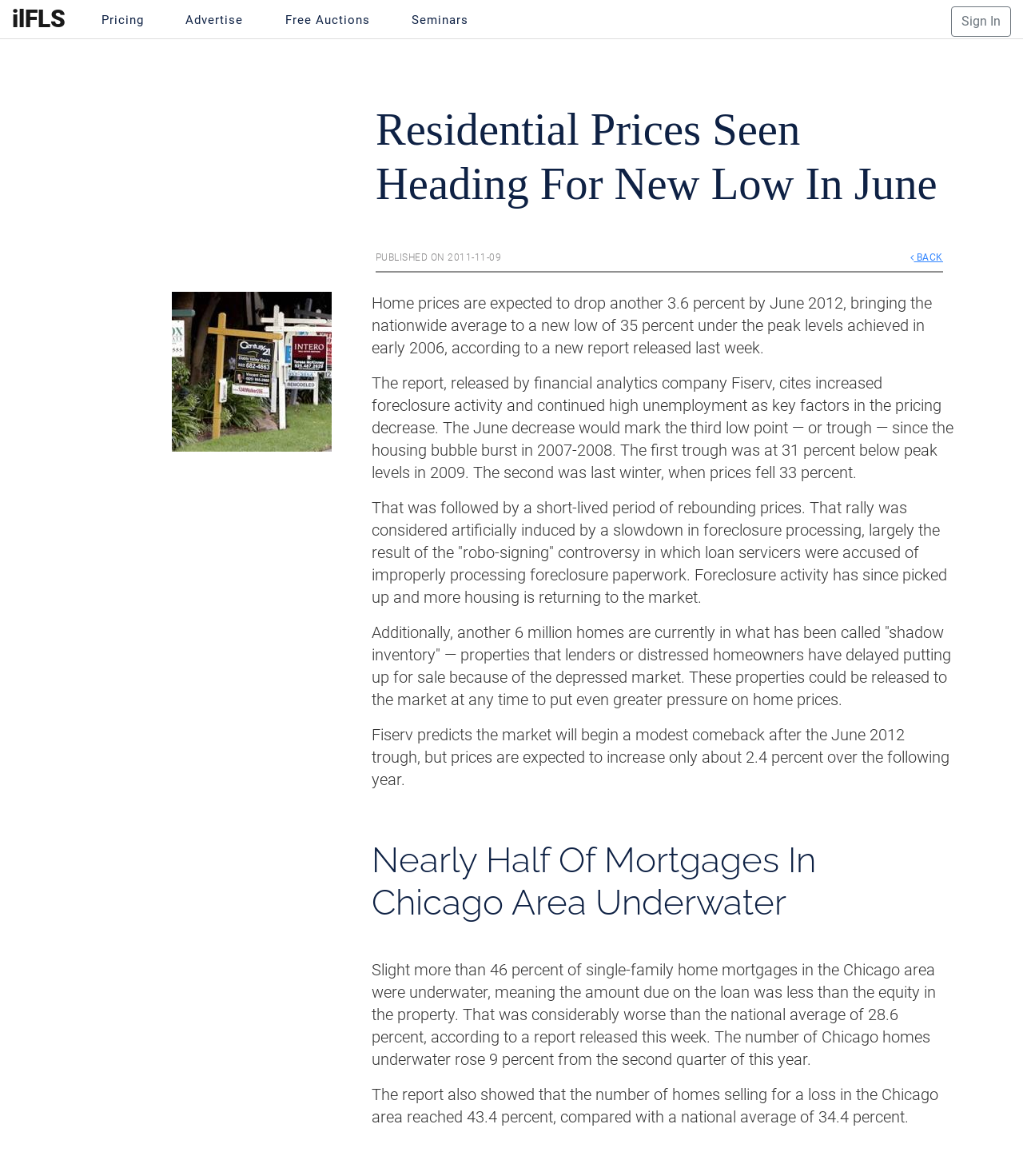Using the description: "Free Auctions", determine the UI element's bounding box coordinates. Ensure the coordinates are in the format of four float numbers between 0 and 1, i.e., [left, top, right, bottom].

[0.277, 0.004, 0.363, 0.03]